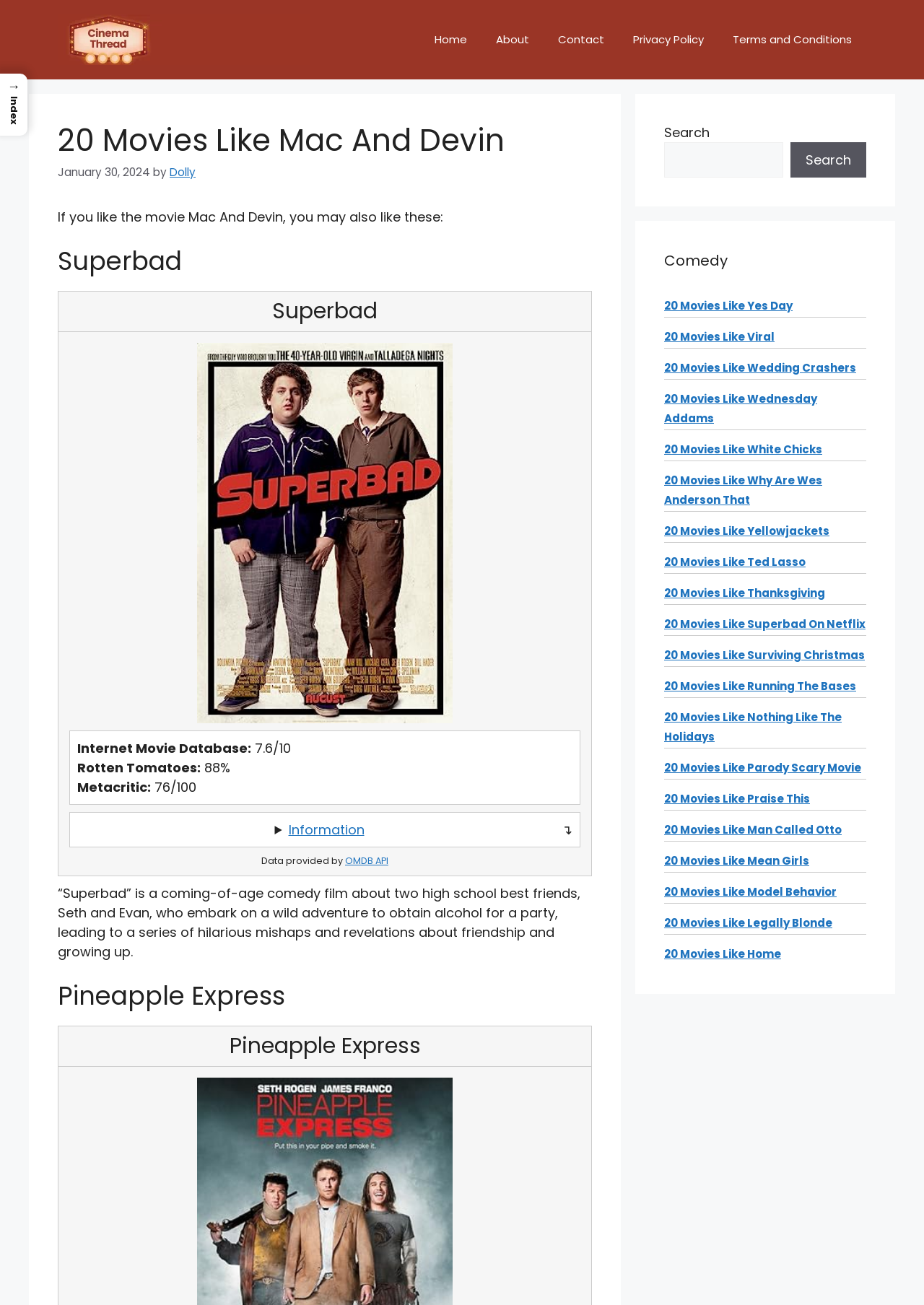Provide a short answer to the following question with just one word or phrase: What is the name of the API providing the data?

OMDB API